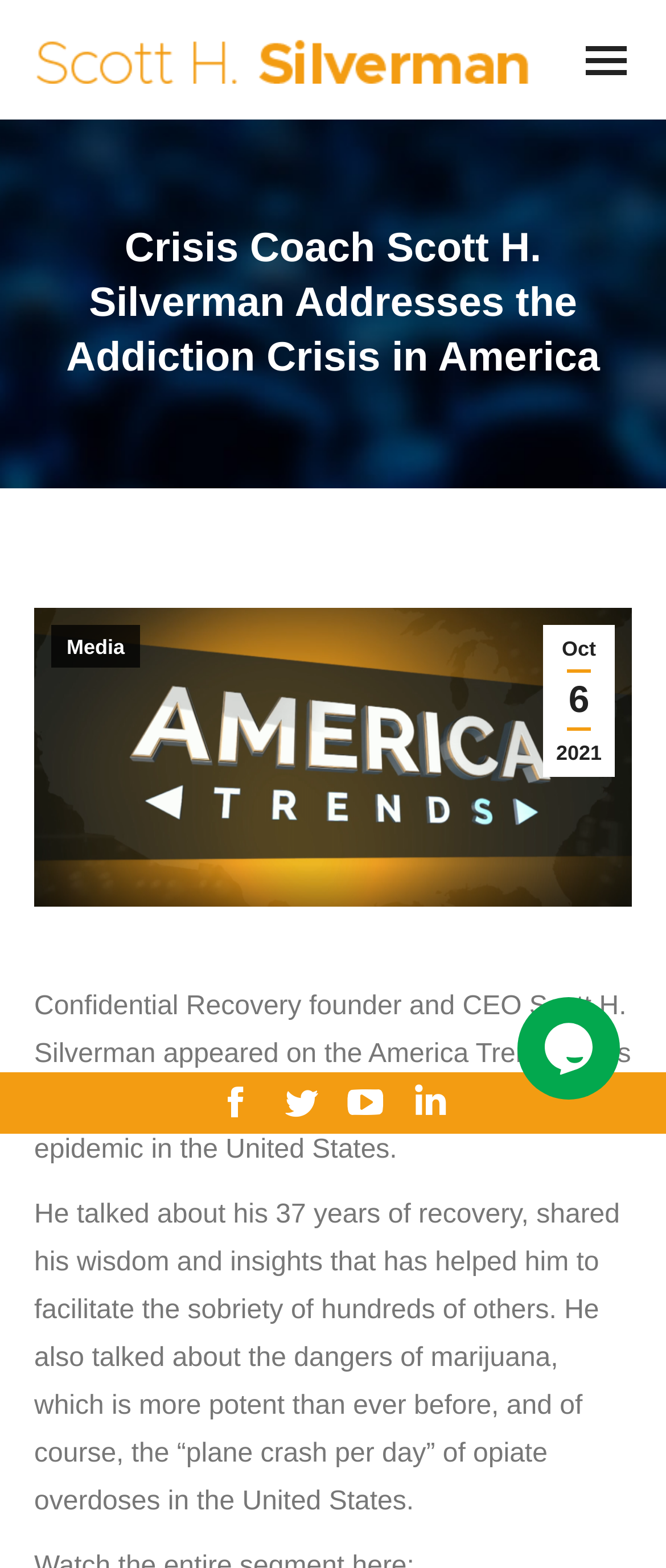Please indicate the bounding box coordinates for the clickable area to complete the following task: "Go to the top of the page". The coordinates should be specified as four float numbers between 0 and 1, i.e., [left, top, right, bottom].

[0.872, 0.669, 0.974, 0.712]